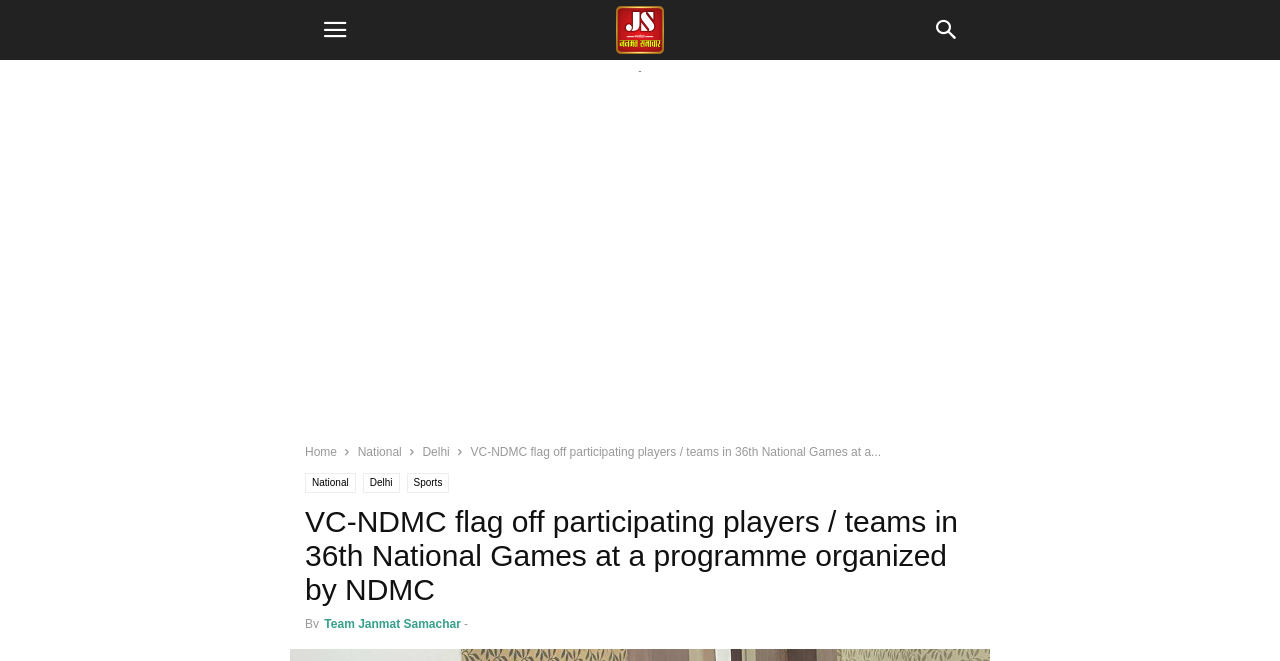Locate the bounding box coordinates of the element that should be clicked to execute the following instruction: "Read the national news".

[0.279, 0.673, 0.314, 0.694]